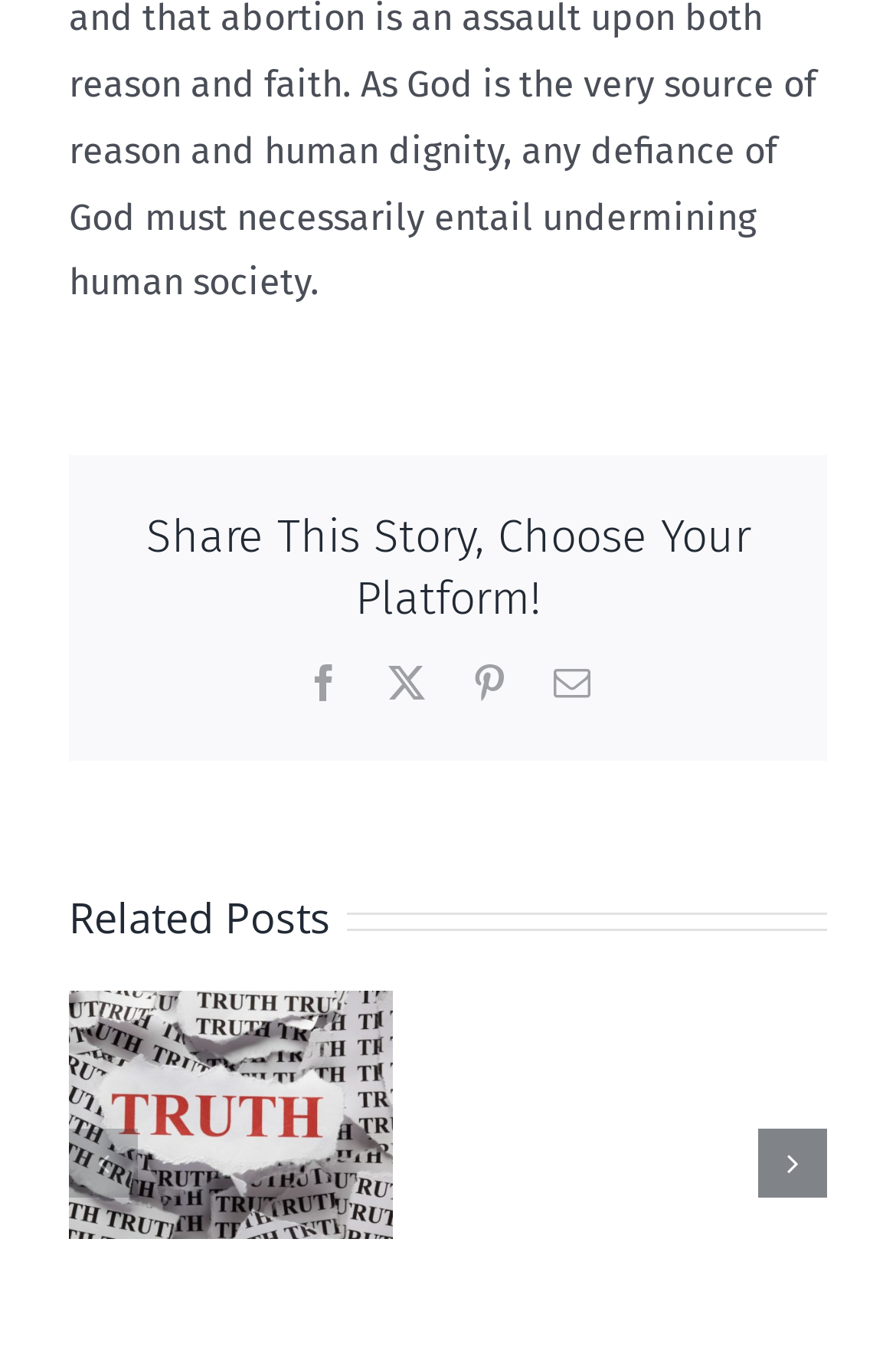Locate the bounding box coordinates of the area where you should click to accomplish the instruction: "View June 2013".

None